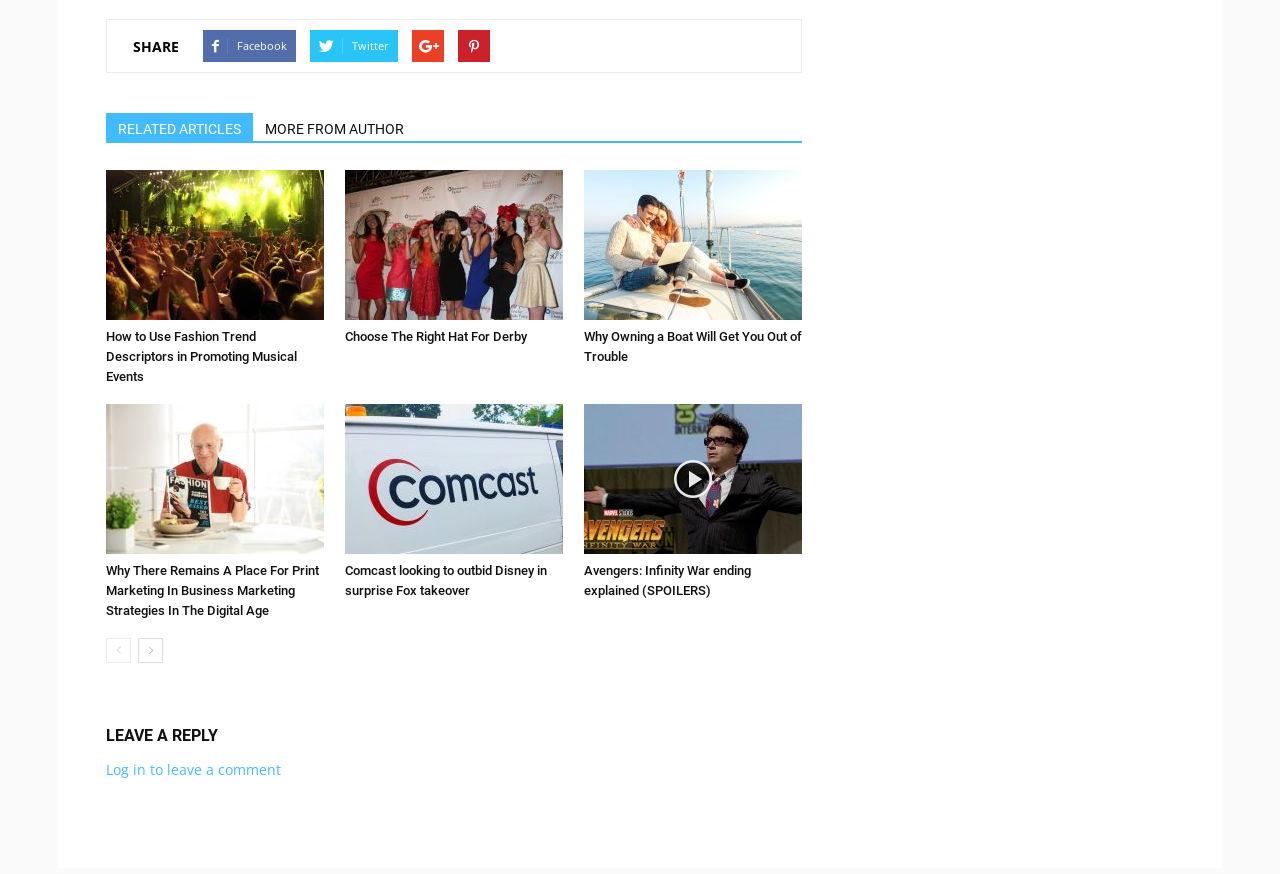Using floating point numbers between 0 and 1, provide the bounding box coordinates in the format (top-left x, top-left y, bottom-right x, bottom-right y). Locate the UI element described here: Symposium Materials

None